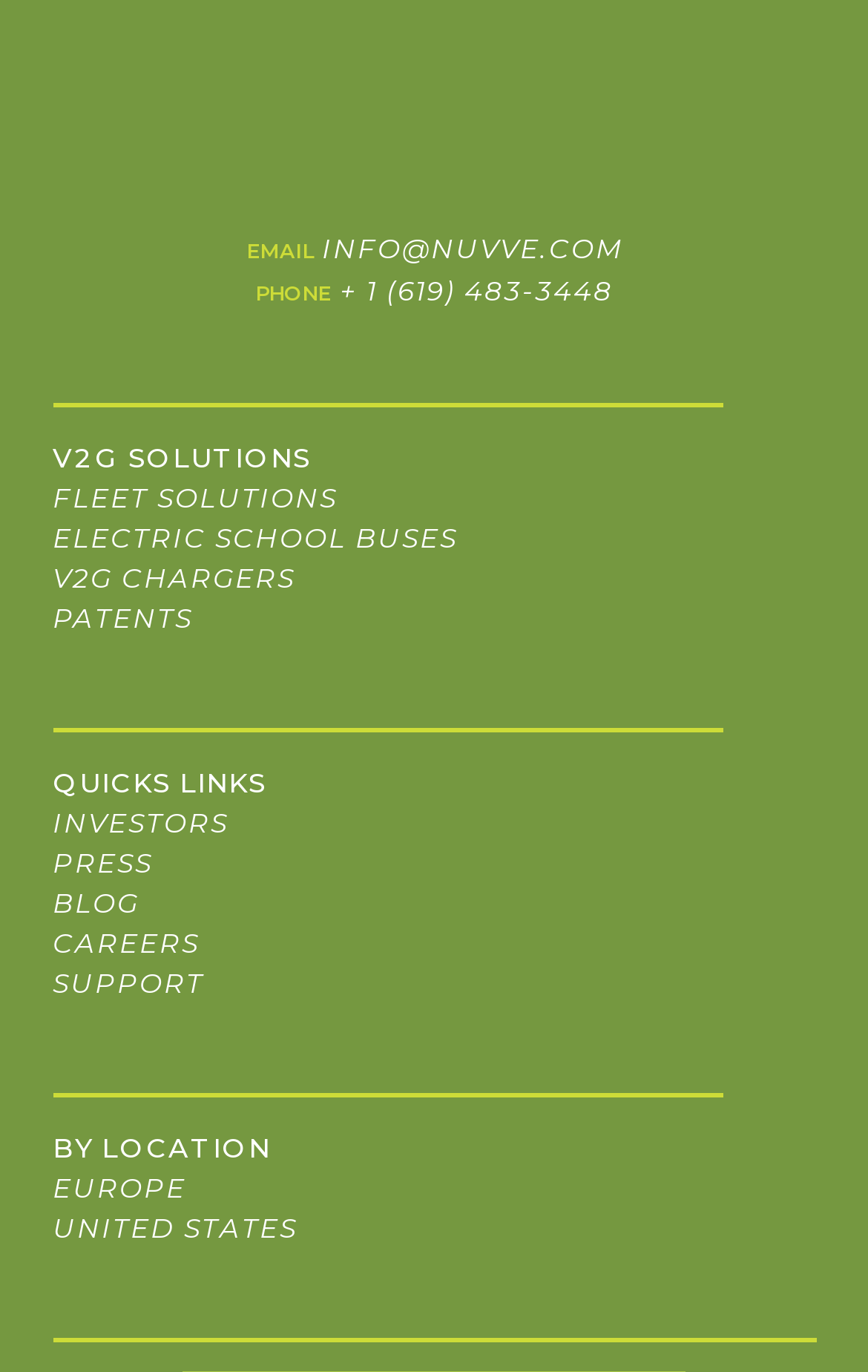Please find the bounding box coordinates of the element's region to be clicked to carry out this instruction: "contact via email".

[0.371, 0.169, 0.717, 0.193]